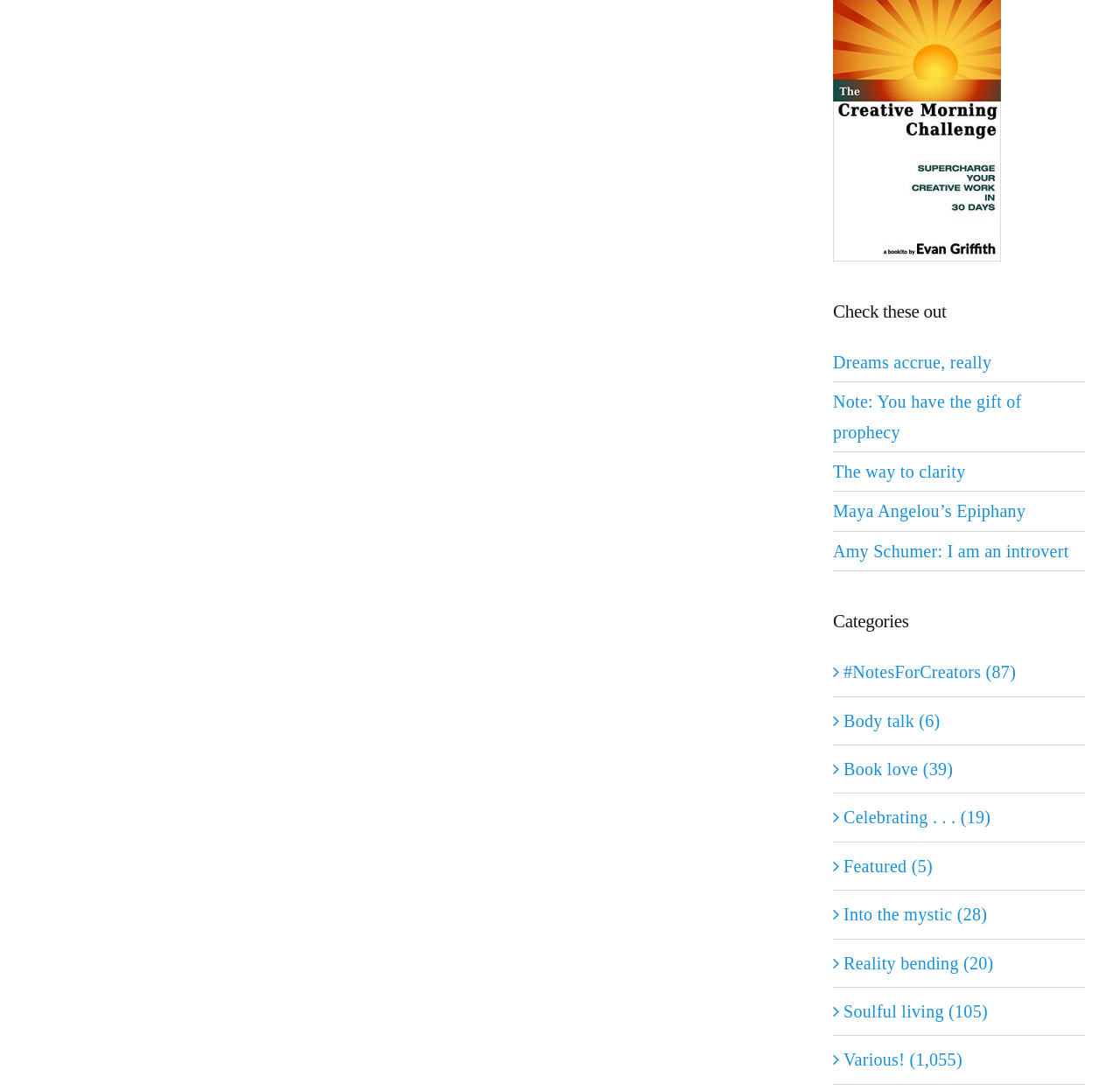What is the title of the second heading on the webpage?
Based on the screenshot, provide your answer in one word or phrase.

Categories